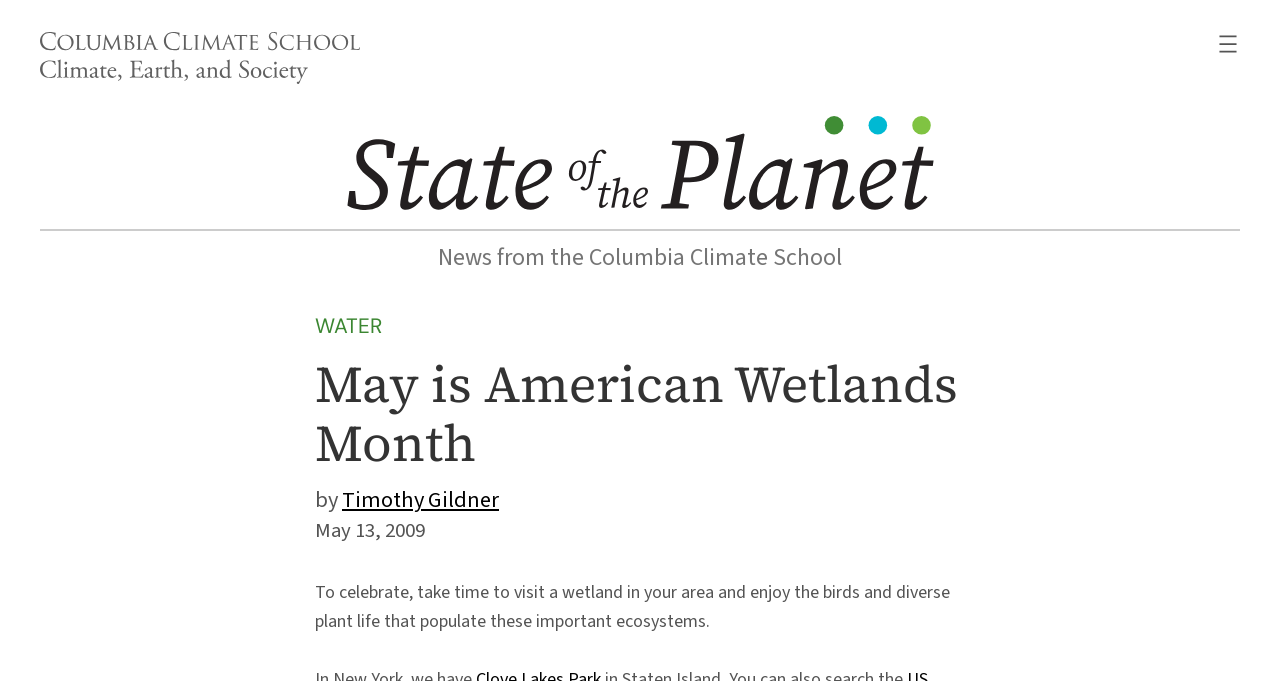Extract the bounding box coordinates for the HTML element that matches this description: "Forum 1". The coordinates should be four float numbers between 0 and 1, i.e., [left, top, right, bottom].

None